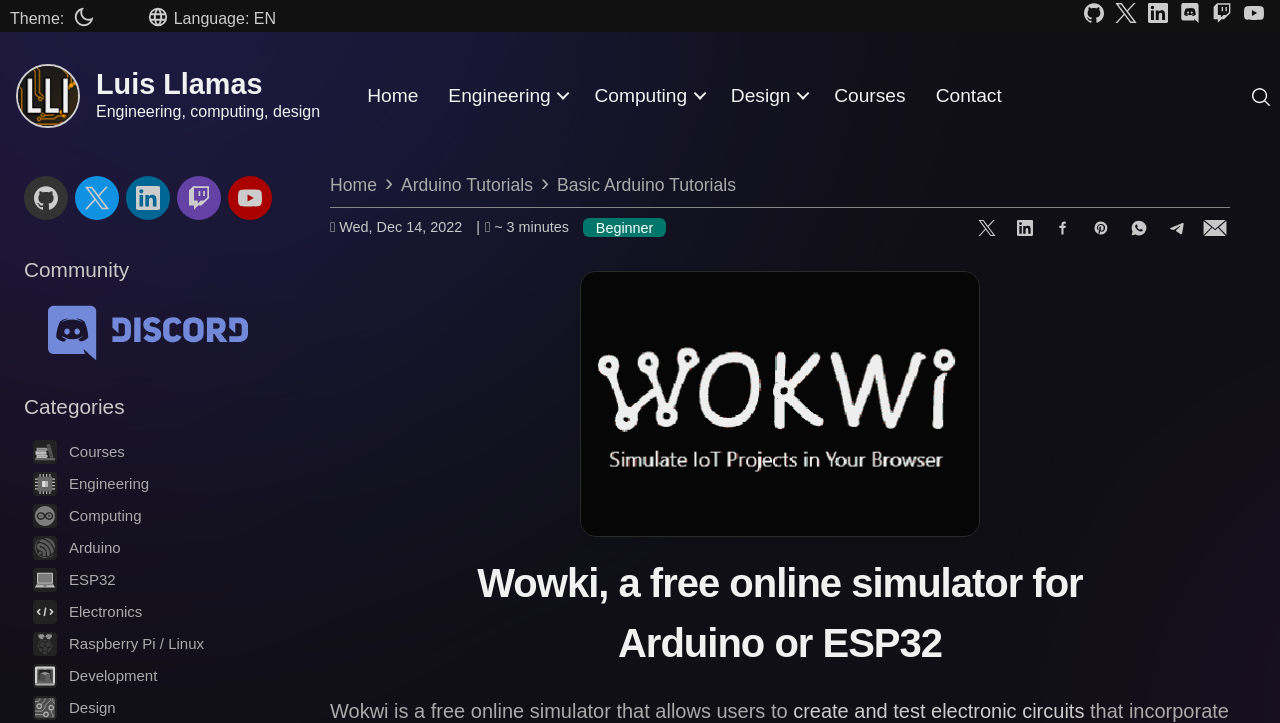Please identify the bounding box coordinates of the element that needs to be clicked to execute the following command: "Explore Courses". Provide the bounding box using four float numbers between 0 and 1, formatted as [left, top, right, bottom].

[0.652, 0.118, 0.708, 0.147]